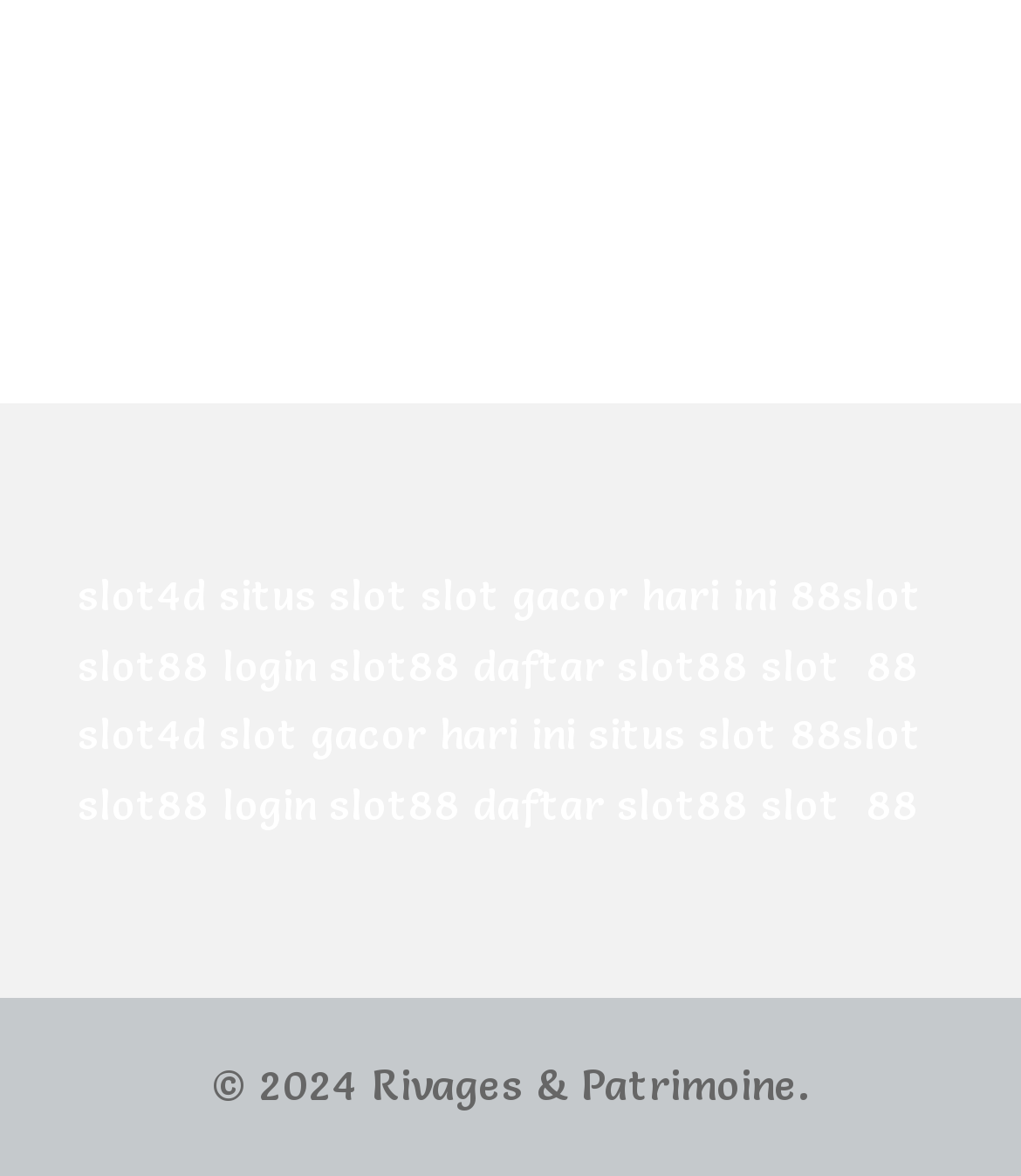Identify the bounding box for the UI element described as: "situs slot". Ensure the coordinates are four float numbers between 0 and 1, formatted as [left, top, right, bottom].

[0.215, 0.483, 0.4, 0.527]